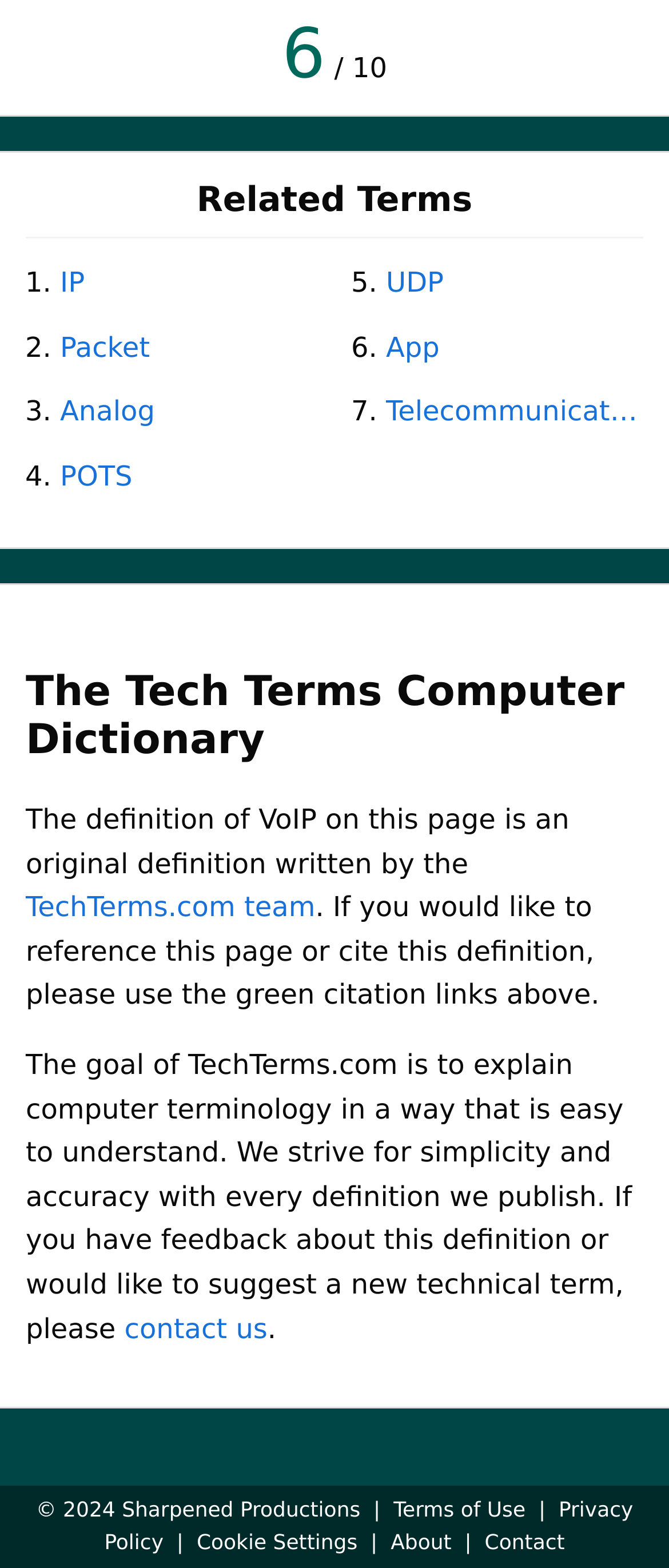Pinpoint the bounding box coordinates of the area that must be clicked to complete this instruction: "Check the Terms of Use".

[0.588, 0.955, 0.785, 0.971]